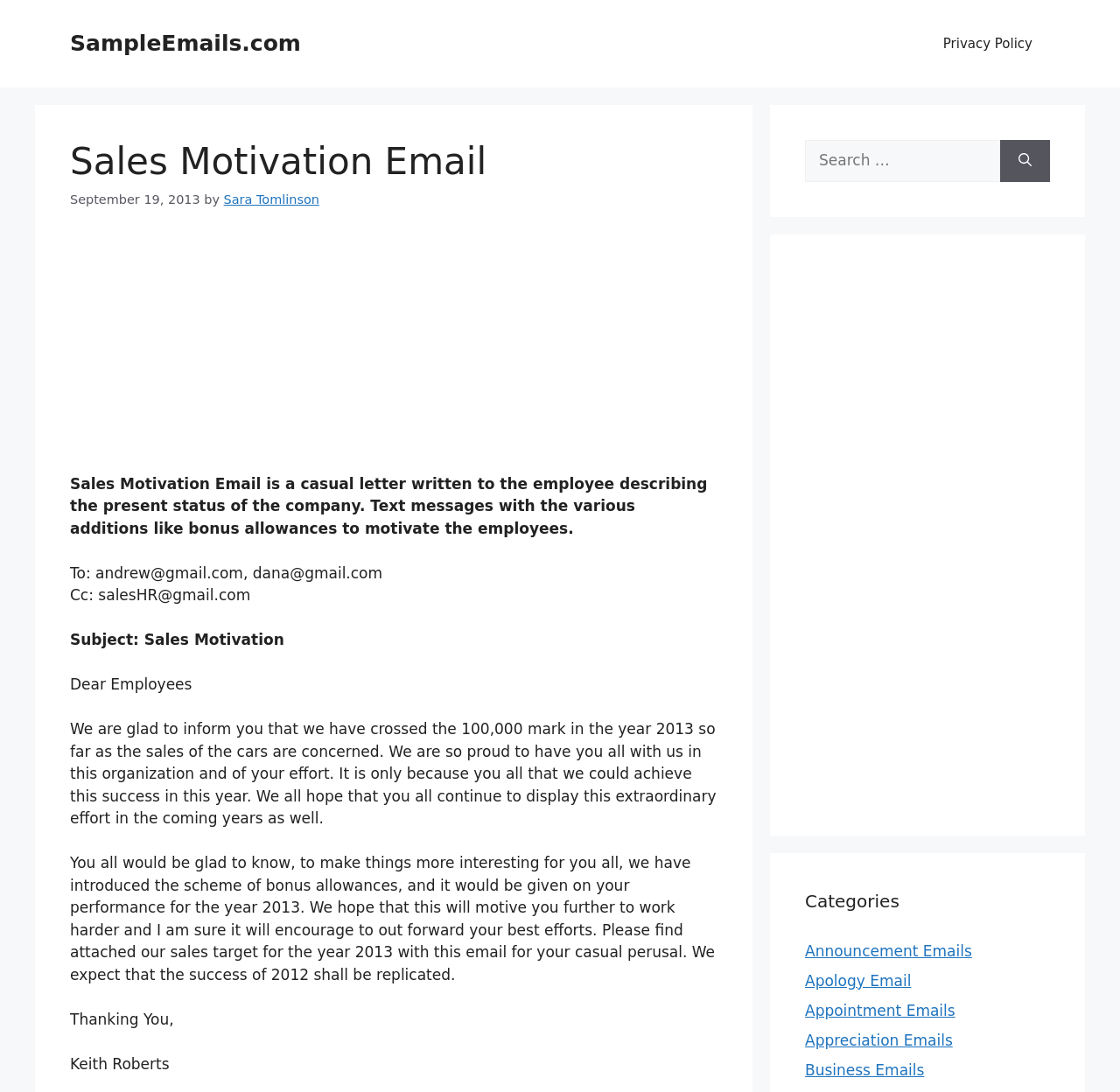What is the purpose of the email?
Respond to the question with a single word or phrase according to the image.

Motivate sale team